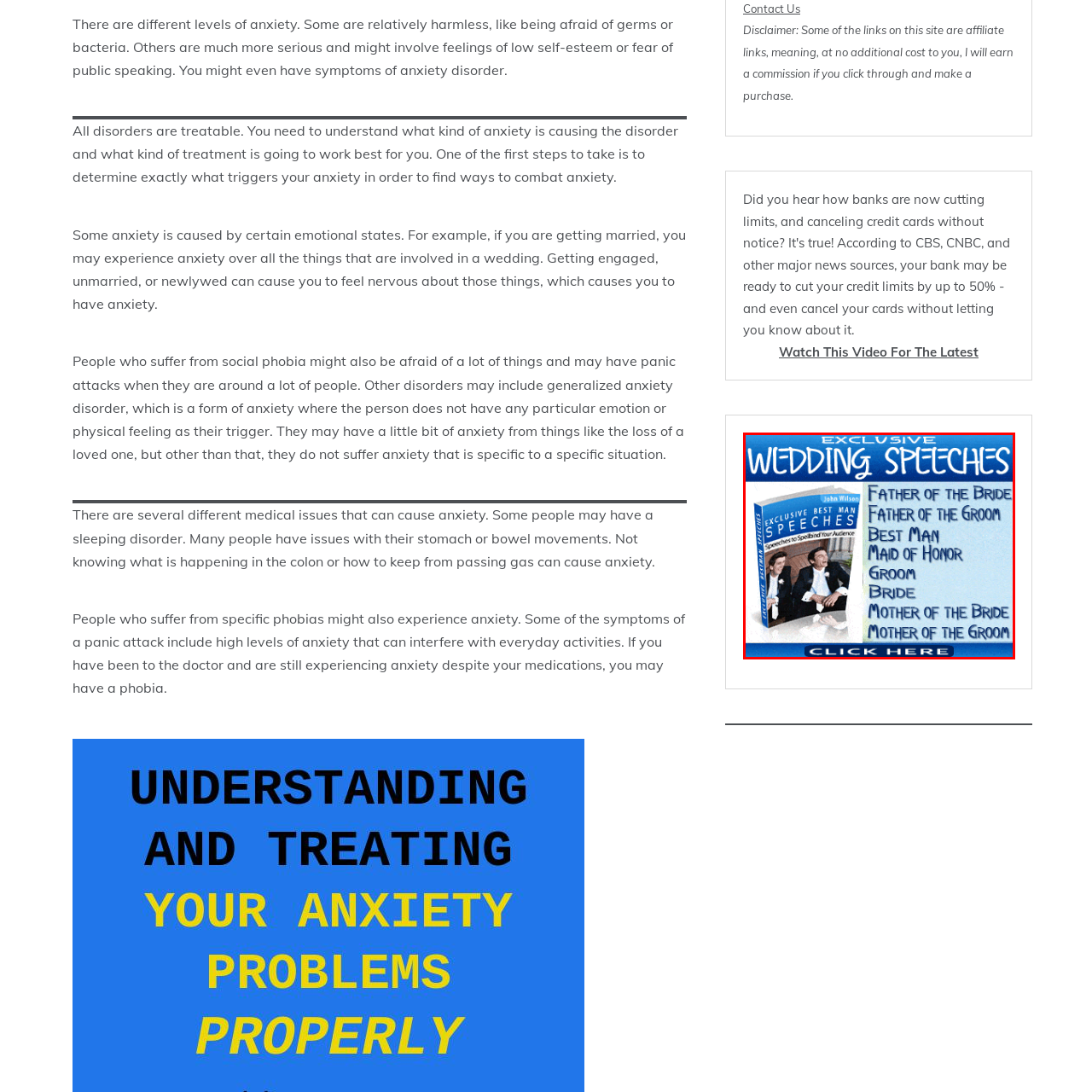What is the author's name?
Please review the image inside the red bounding box and answer using a single word or phrase.

John Wilson